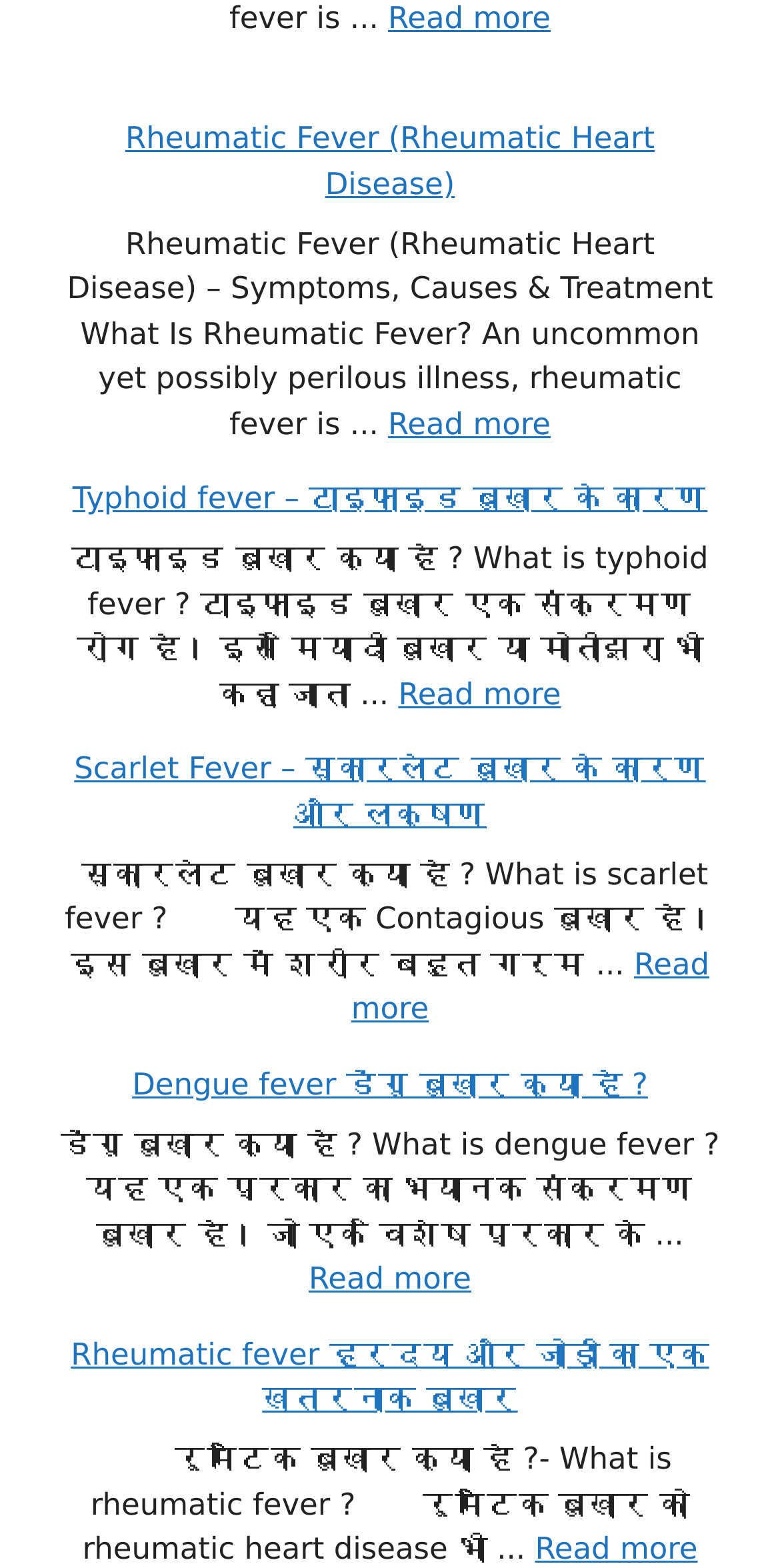Specify the bounding box coordinates of the area to click in order to execute this command: 'Learn about Rheumatic Heart Disease'. The coordinates should consist of four float numbers ranging from 0 to 1, and should be formatted as [left, top, right, bottom].

[0.161, 0.077, 0.839, 0.129]